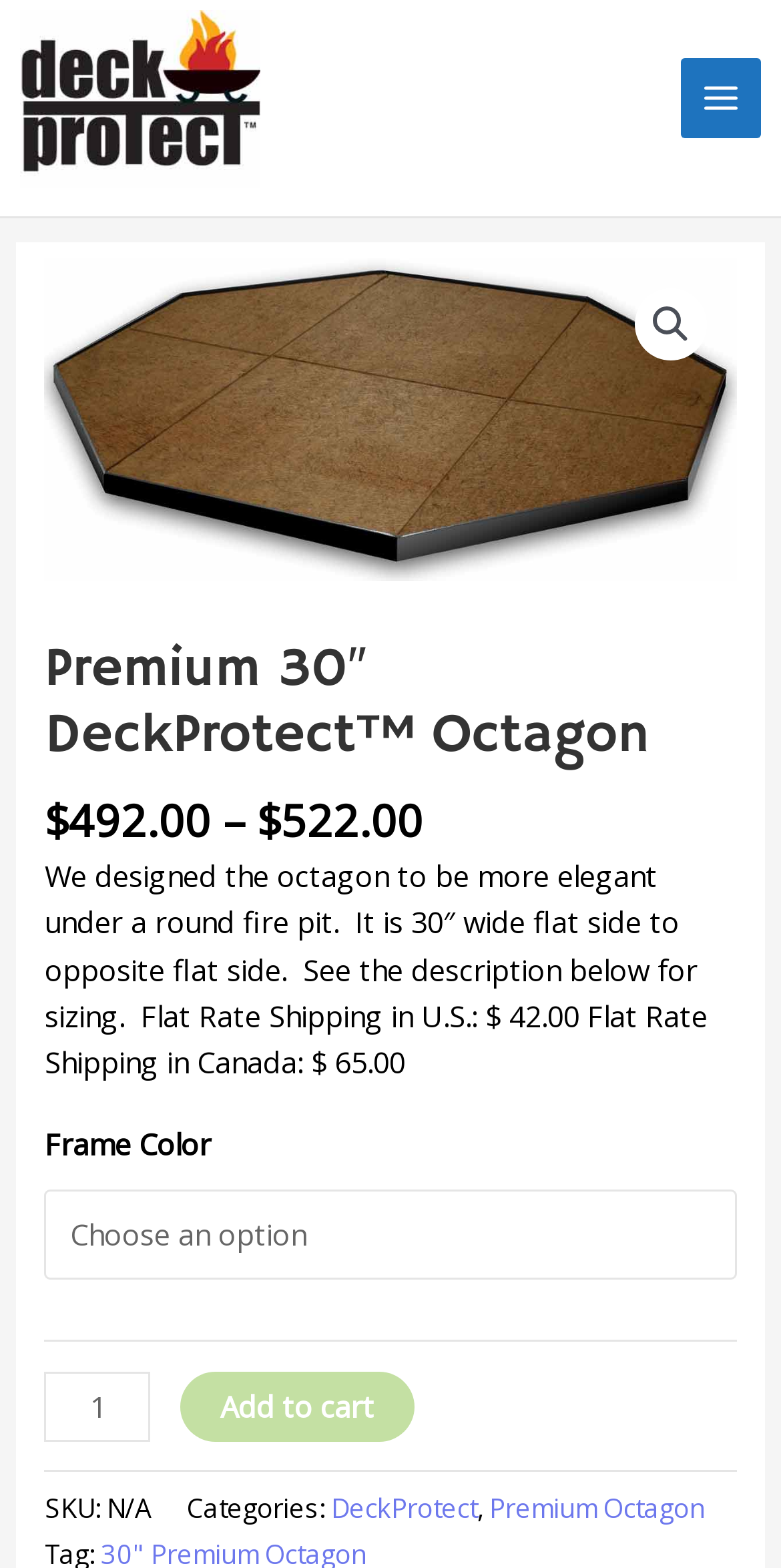Predict the bounding box coordinates of the area that should be clicked to accomplish the following instruction: "Click on Carriers". The bounding box coordinates should consist of four float numbers between 0 and 1, i.e., [left, top, right, bottom].

None